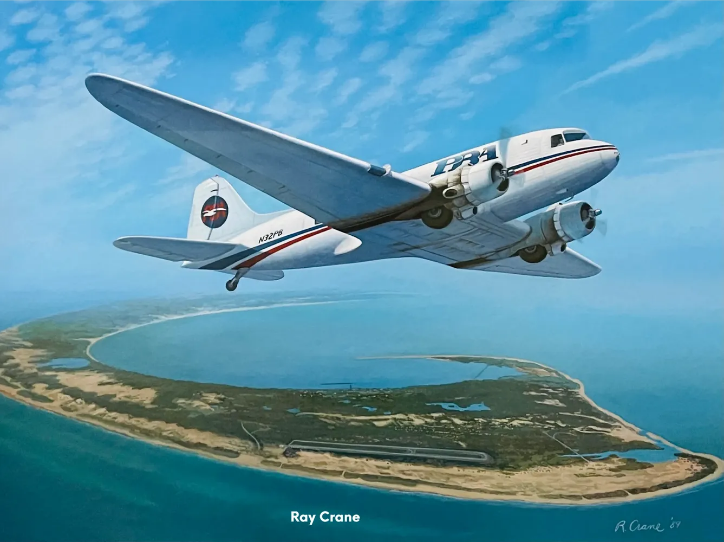What is the color of the sky in the image?
Give a detailed and exhaustive answer to the question.

The image depicts a bright blue sky with clouds, which is evident from the description of the artwork. The blue color of the sky provides a serene and peaceful atmosphere to the overall scene.